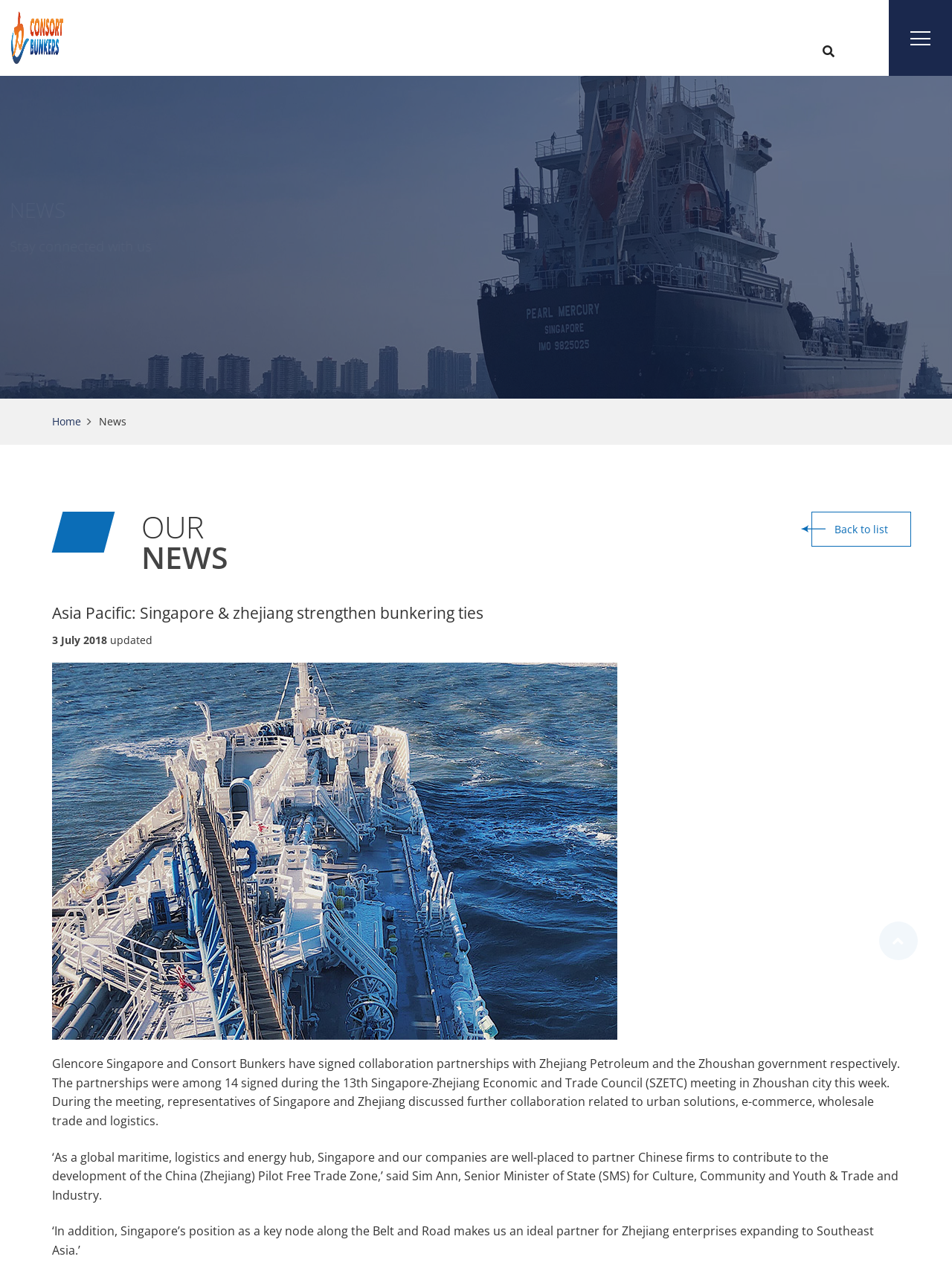What is the date of the news article?
Please answer the question with a detailed and comprehensive explanation.

I found the date of the news article by looking at the text '3 July 2018' which is located below the title of the article.